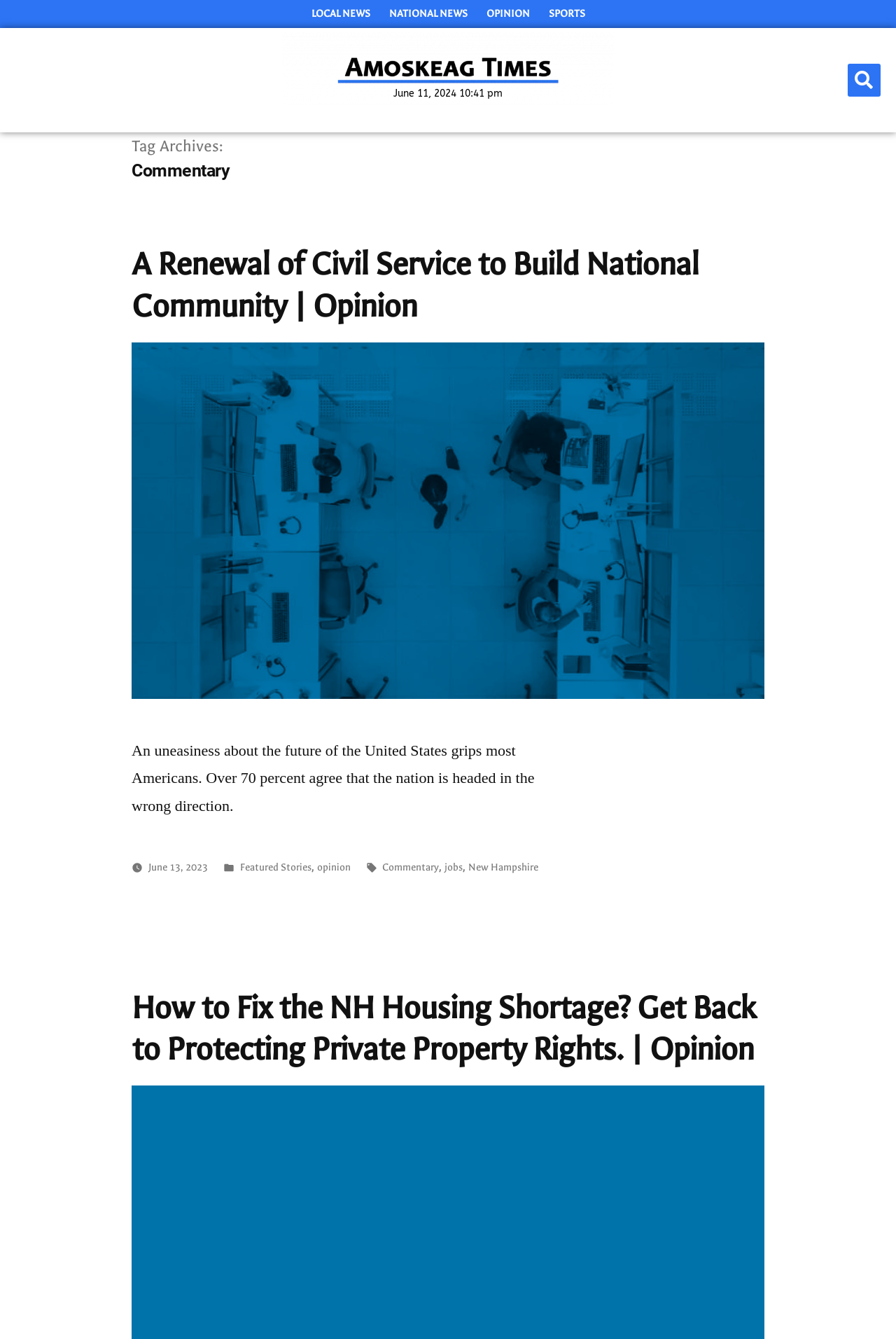What is the category of the second article?
Kindly answer the question with as much detail as you can.

The heading of the second article is 'How to Fix the NH Housing Shortage? Get Back to Protecting Private Property Rights. | Opinion', indicating that the category of the article is opinion.